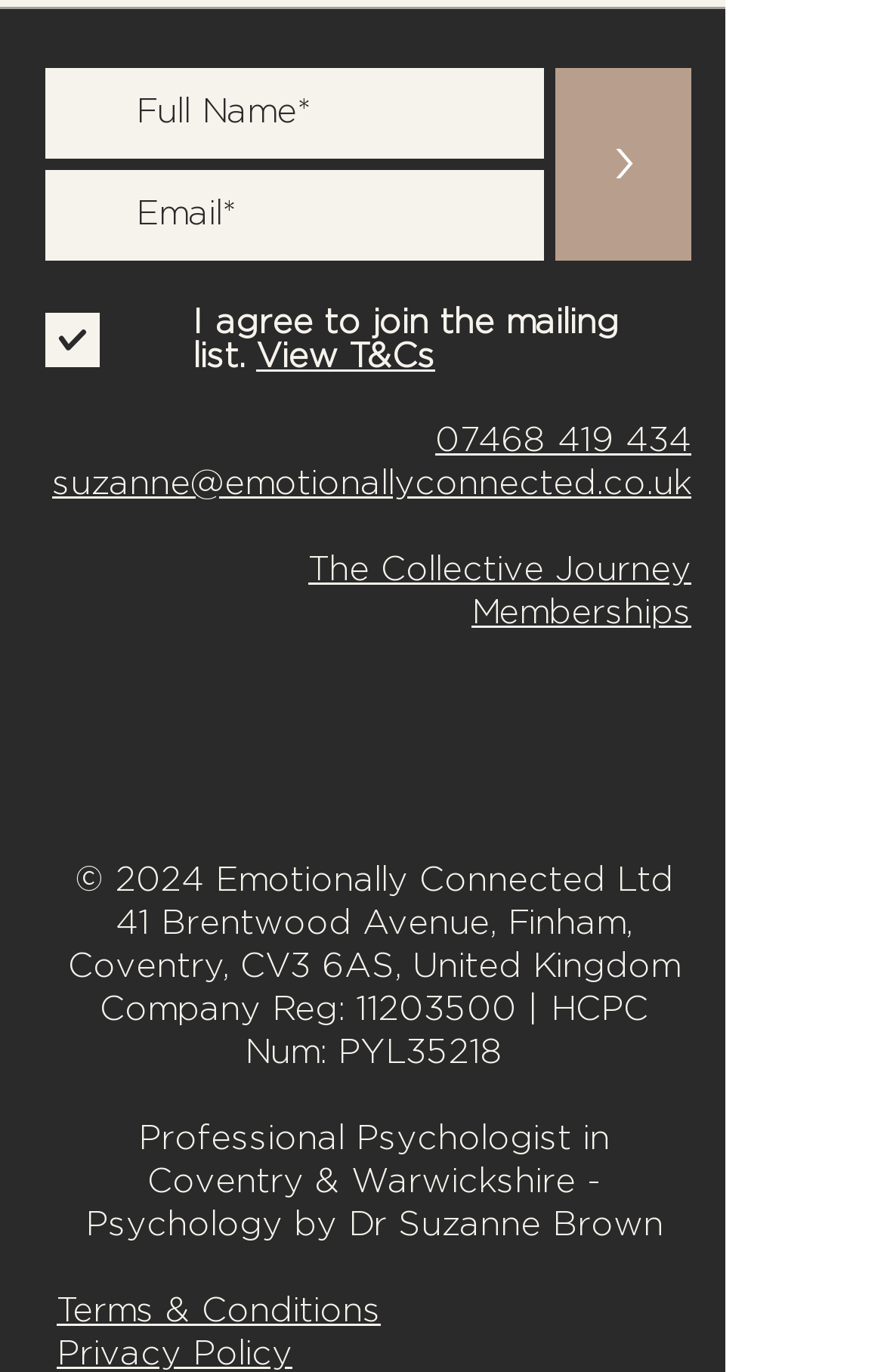Please identify the coordinates of the bounding box for the clickable region that will accomplish this instruction: "Explore Cyber Insurance".

None